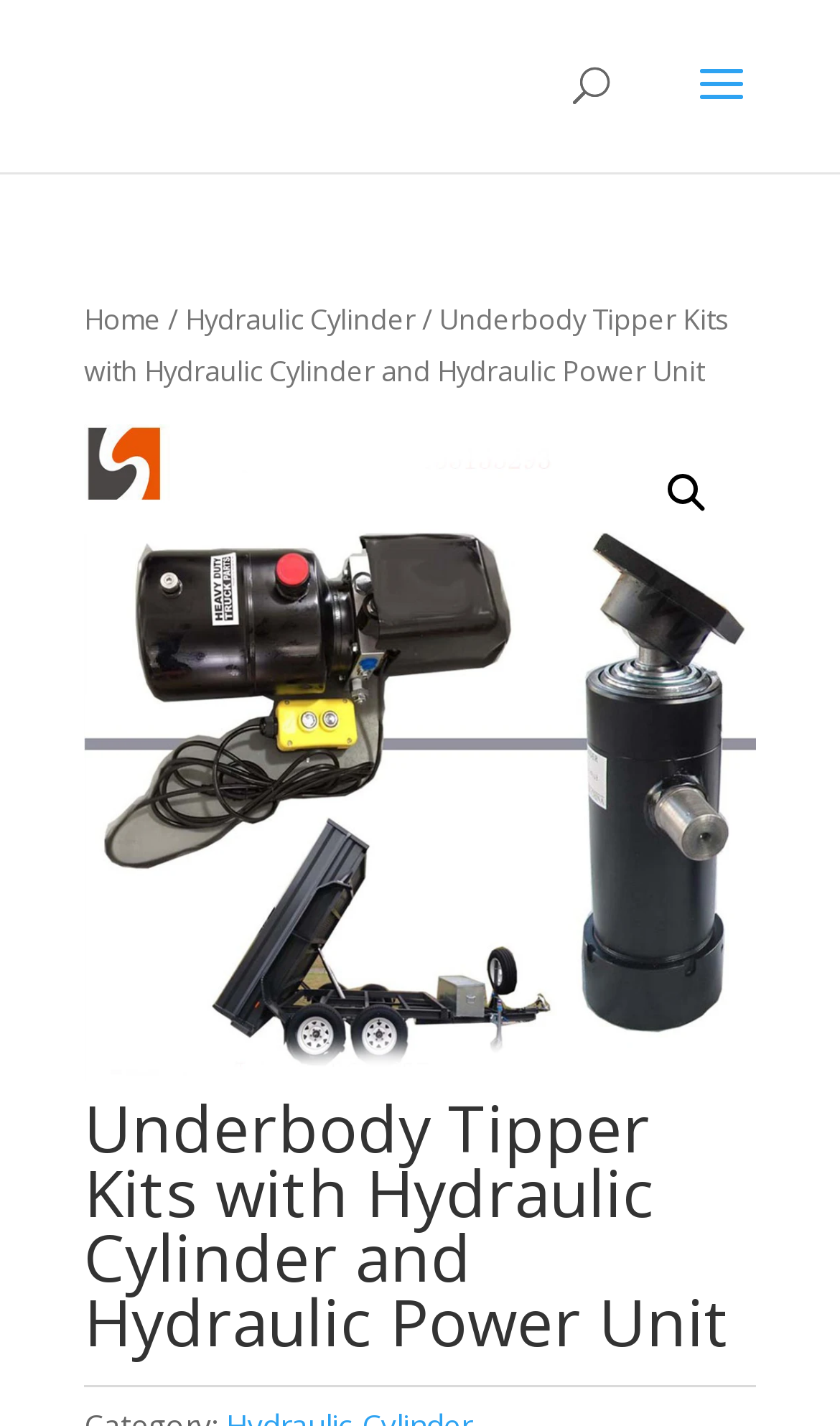Extract the bounding box coordinates of the UI element described by: "alt="🔍"". The coordinates should include four float numbers ranging from 0 to 1, e.g., [left, top, right, bottom].

[0.772, 0.319, 0.864, 0.374]